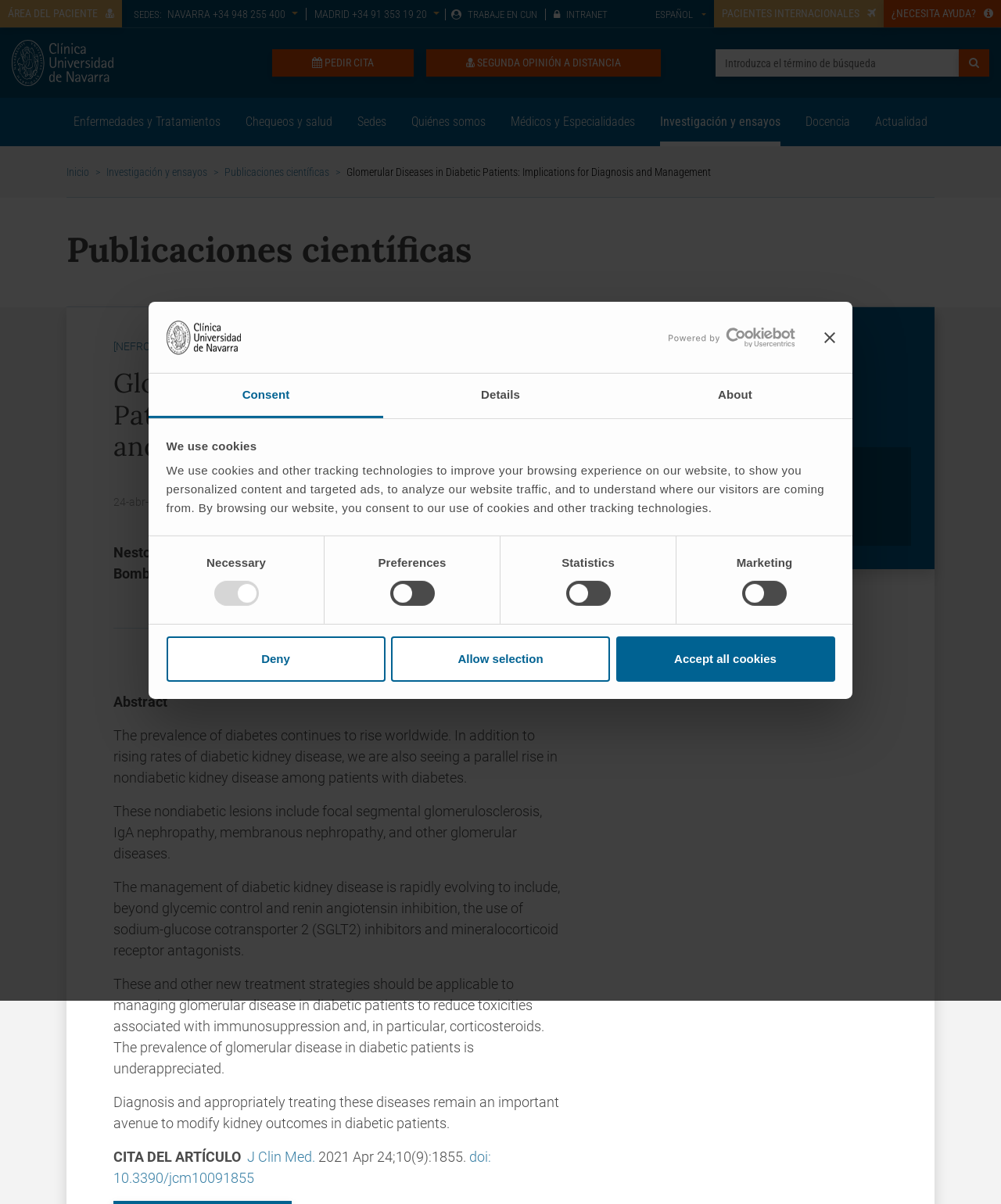Answer the question in one word or a short phrase:
What is the name of the disease discussed in the article?

Glomerular disease